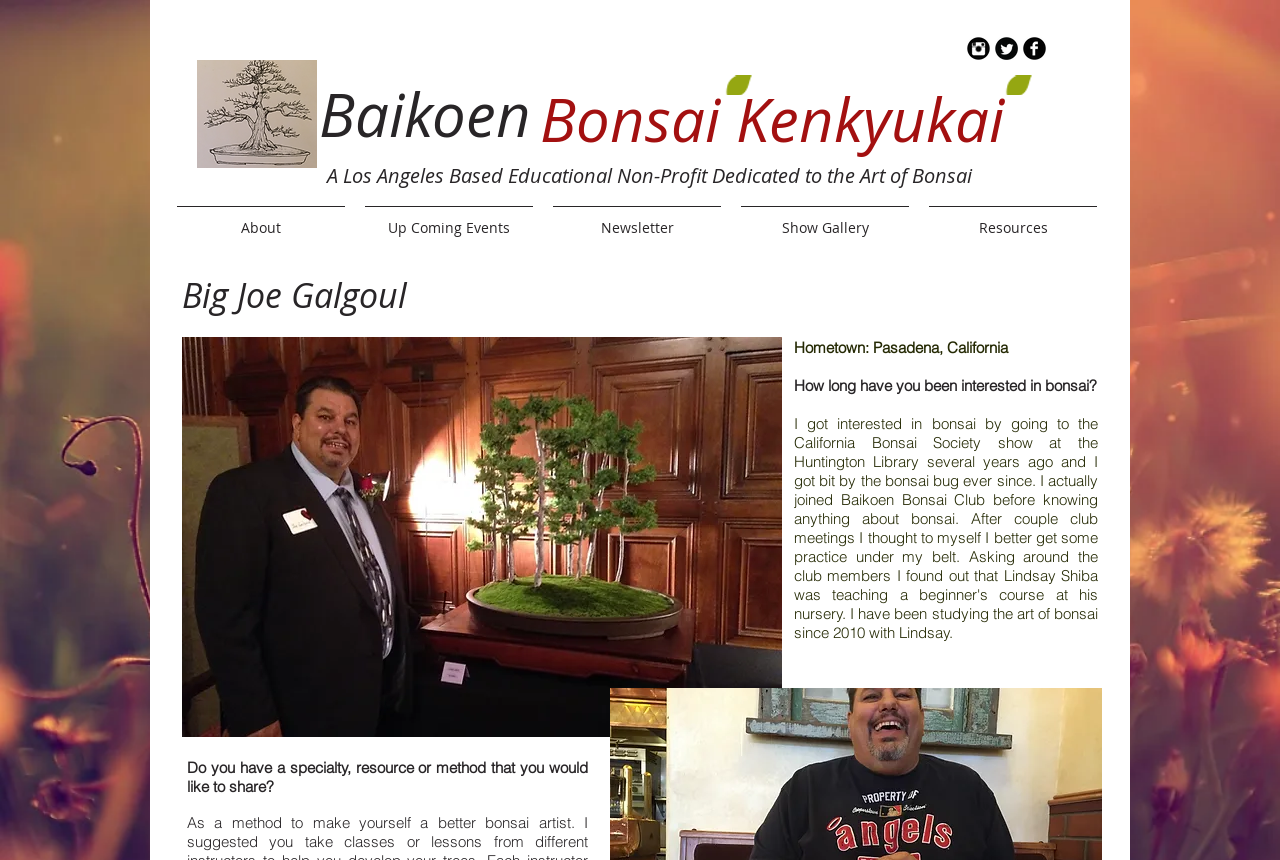Find the bounding box of the UI element described as follows: "aria-label="Twitter Round"".

[0.777, 0.043, 0.795, 0.07]